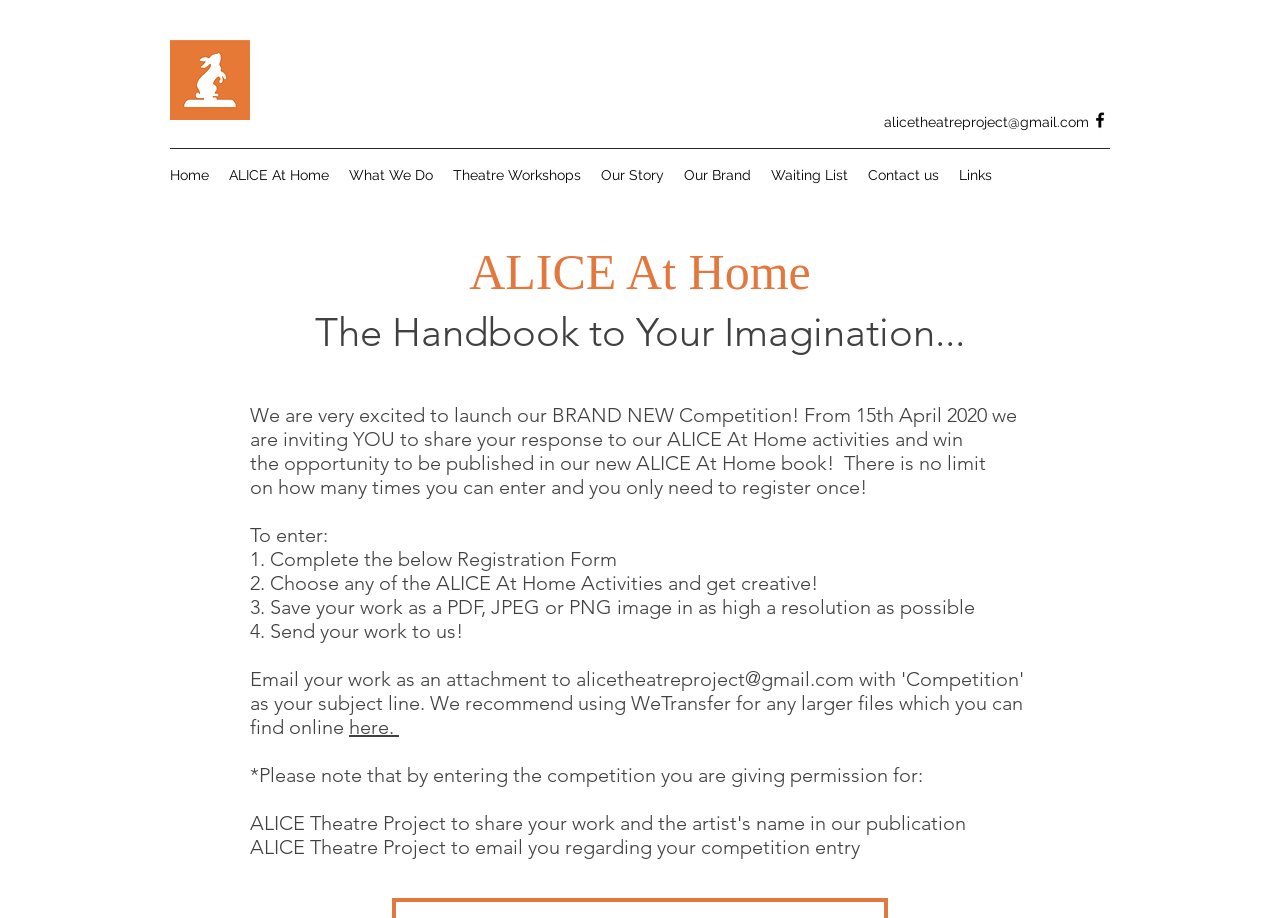Give a detailed overview of the webpage's appearance and contents.

The webpage is about a competition organized by ALICE Theatre Project. At the top left corner, there is an image of an orange white rabbit. Below the image, there is a navigation menu with links to different sections of the website, including "Home", "ALICE At Home", "What We Do", "Theatre Workshops", "Our Story", "Our Brand", "Waiting List", "Contact us", and "Links".

To the right of the navigation menu, there is a heading "ALICE At Home" followed by a paragraph of text that introduces the competition. The competition is about sharing responses to ALICE At Home activities and winning the opportunity to be published in a new book. There is no limit to the number of entries, and registration is required only once.

Below the introduction, there are four steps to enter the competition: completing a registration form, choosing an ALICE At Home activity and getting creative, saving the work as a PDF, JPEG, or PNG image, and sending the work to the organizers via email. The email address is provided, and it is recommended to use WeTransfer for larger files.

At the bottom of the page, there is a note about the terms of entering the competition, which includes giving permission for ALICE Theatre Project to email regarding the competition entry. On the top right corner, there is a social bar with a link to Facebook, and below it, there is a link to the email address of the organizers.